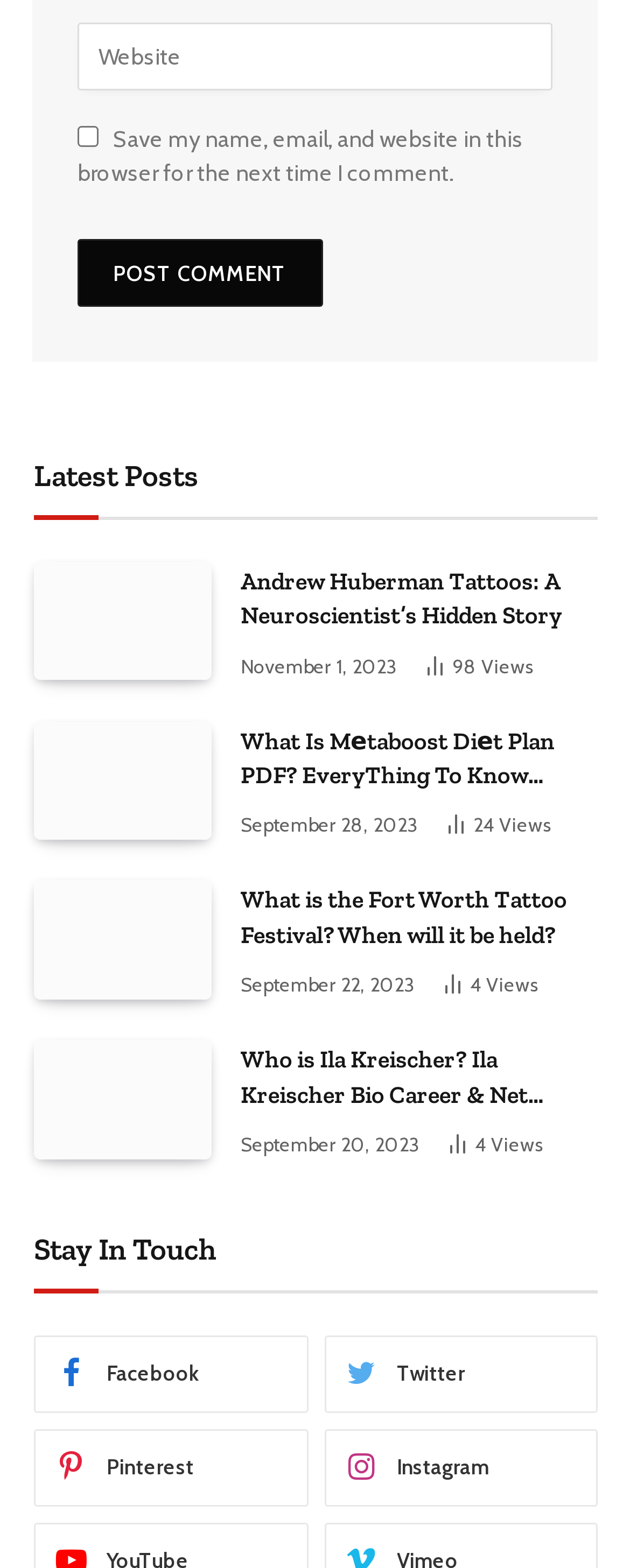What is the date of the third article?
Please provide a single word or phrase in response based on the screenshot.

September 22, 2023